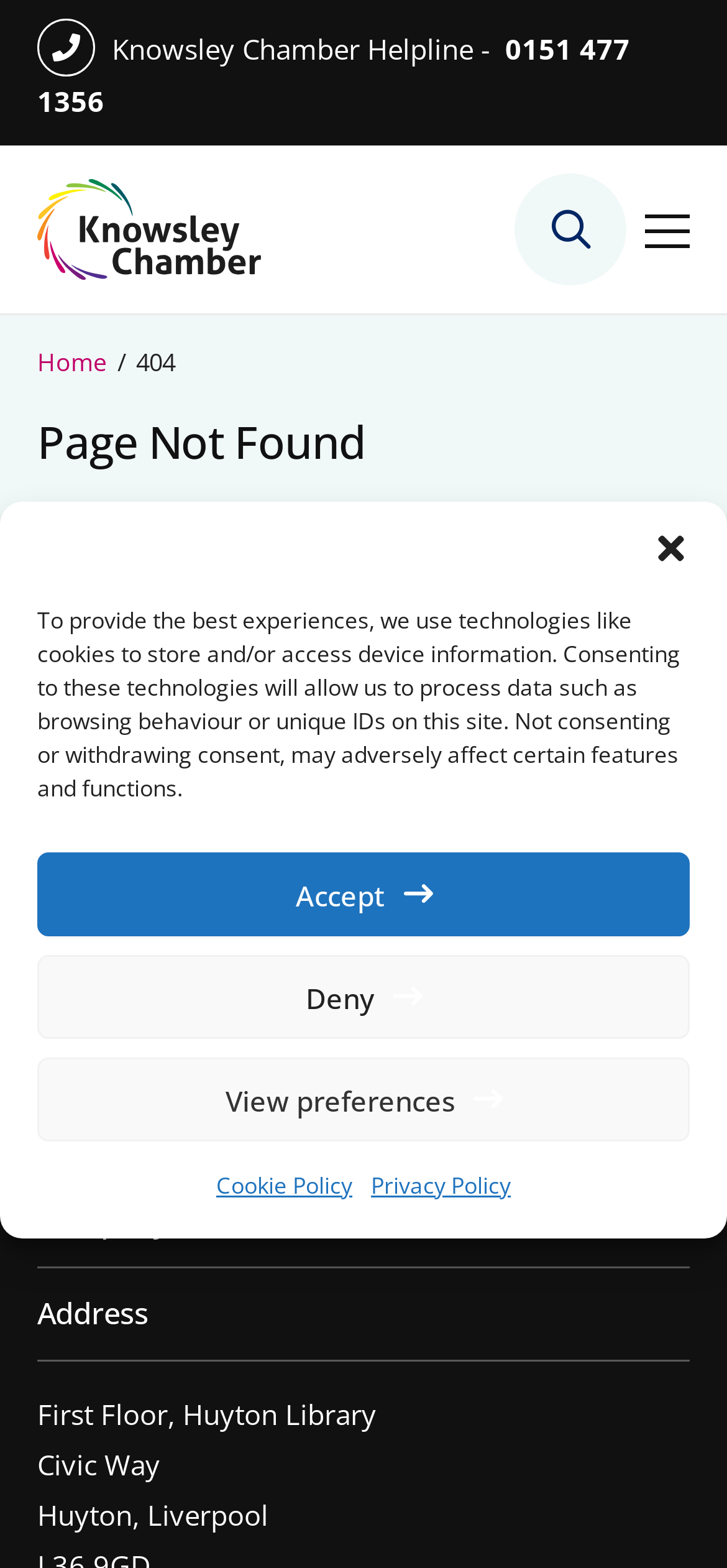Determine the bounding box coordinates of the target area to click to execute the following instruction: "Go to home page."

[0.051, 0.22, 0.154, 0.241]